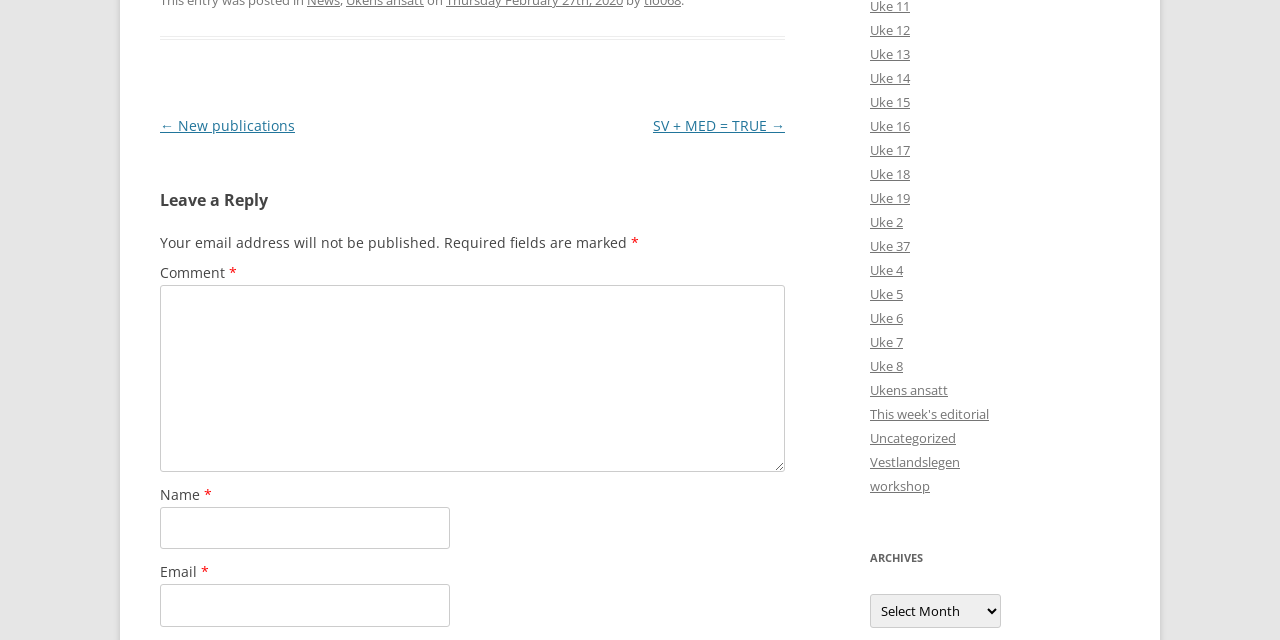Pinpoint the bounding box coordinates for the area that should be clicked to perform the following instruction: "Enter your name in the 'Name *' textbox".

[0.125, 0.792, 0.351, 0.858]